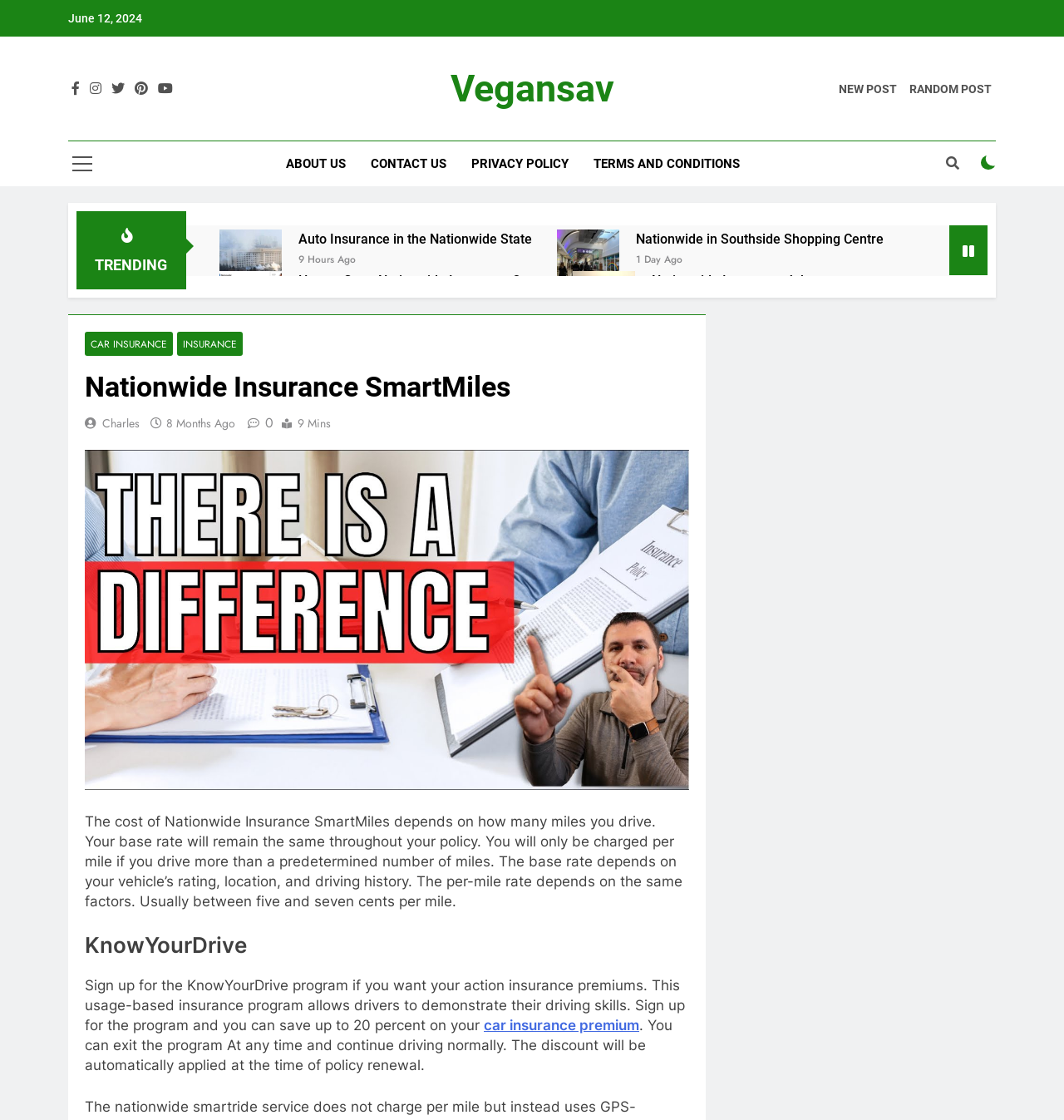Analyze the image and provide a detailed answer to the question: What determines the base rate of Nationwide Insurance SmartMiles?

I found a paragraph on the webpage that explains how Nationwide Insurance SmartMiles works, and it mentions that the base rate depends on the vehicle's rating, location, and driving history.